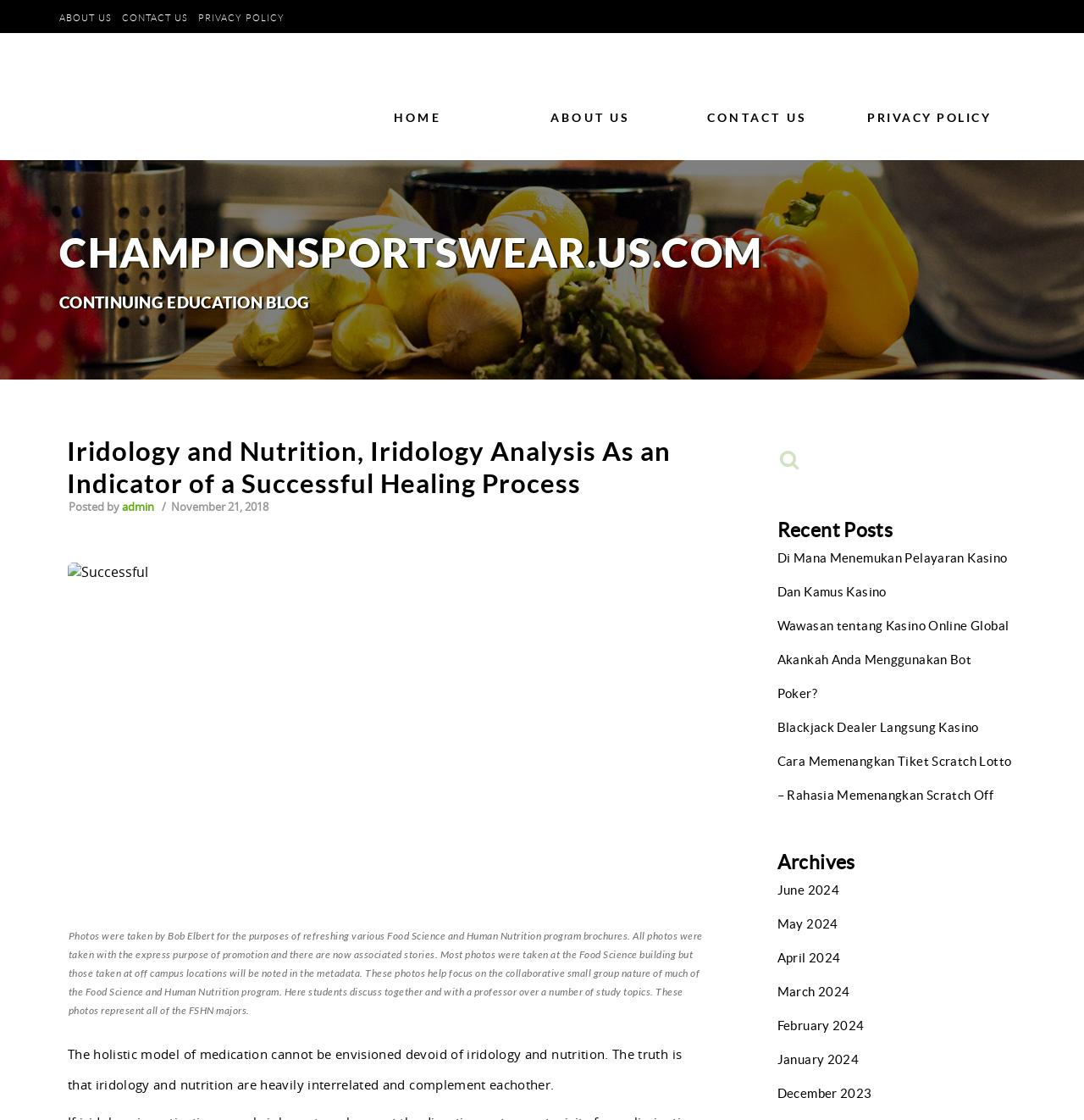Extract the bounding box coordinates for the HTML element that matches this description: "title="image_1597581951_CNC-Shearing-Machine"". The coordinates should be four float numbers between 0 and 1, i.e., [left, top, right, bottom].

None